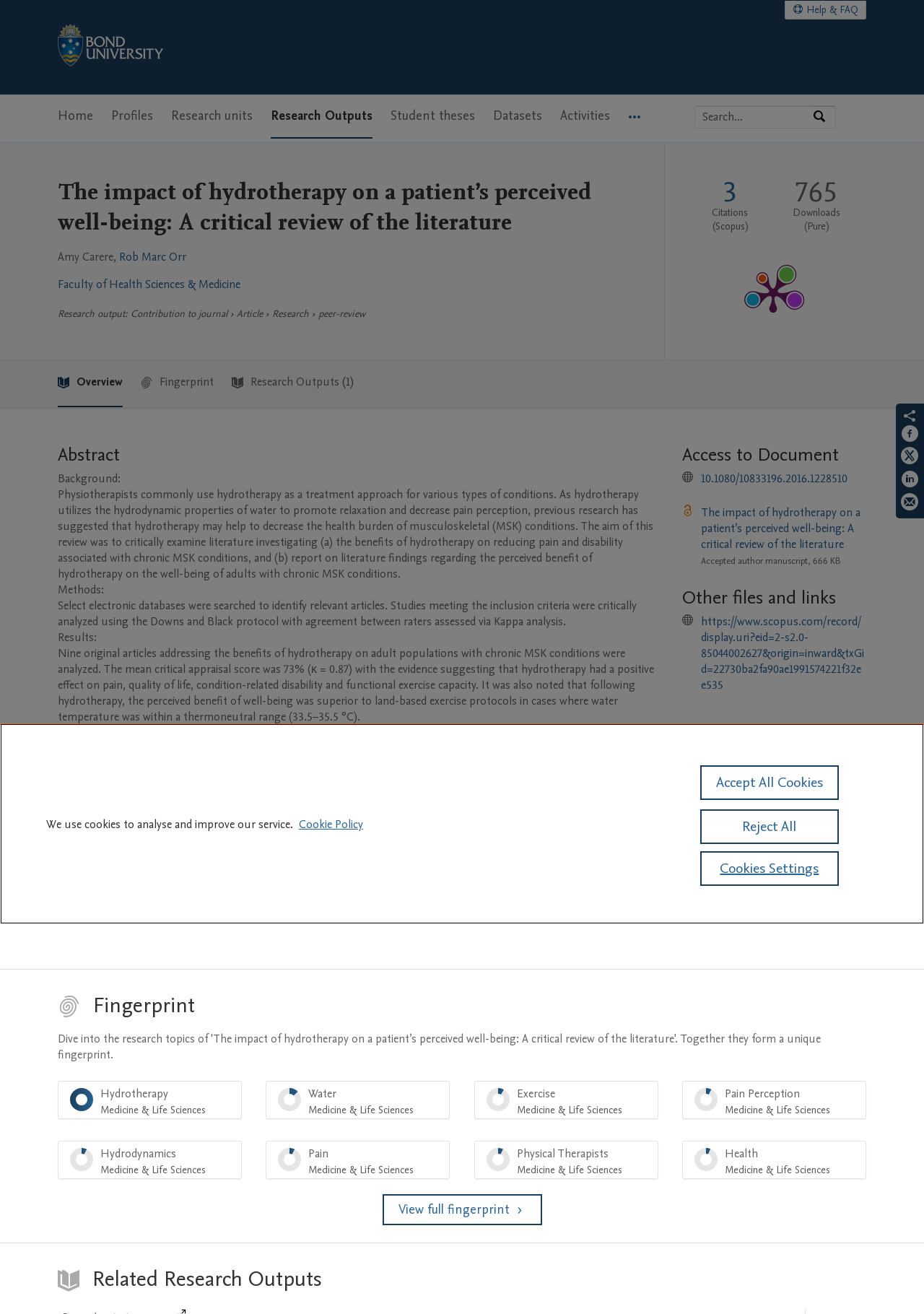Locate the bounding box coordinates of the clickable region necessary to complete the following instruction: "Read the abstract". Provide the coordinates in the format of four float numbers between 0 and 1, i.e., [left, top, right, bottom].

[0.062, 0.337, 0.712, 0.355]